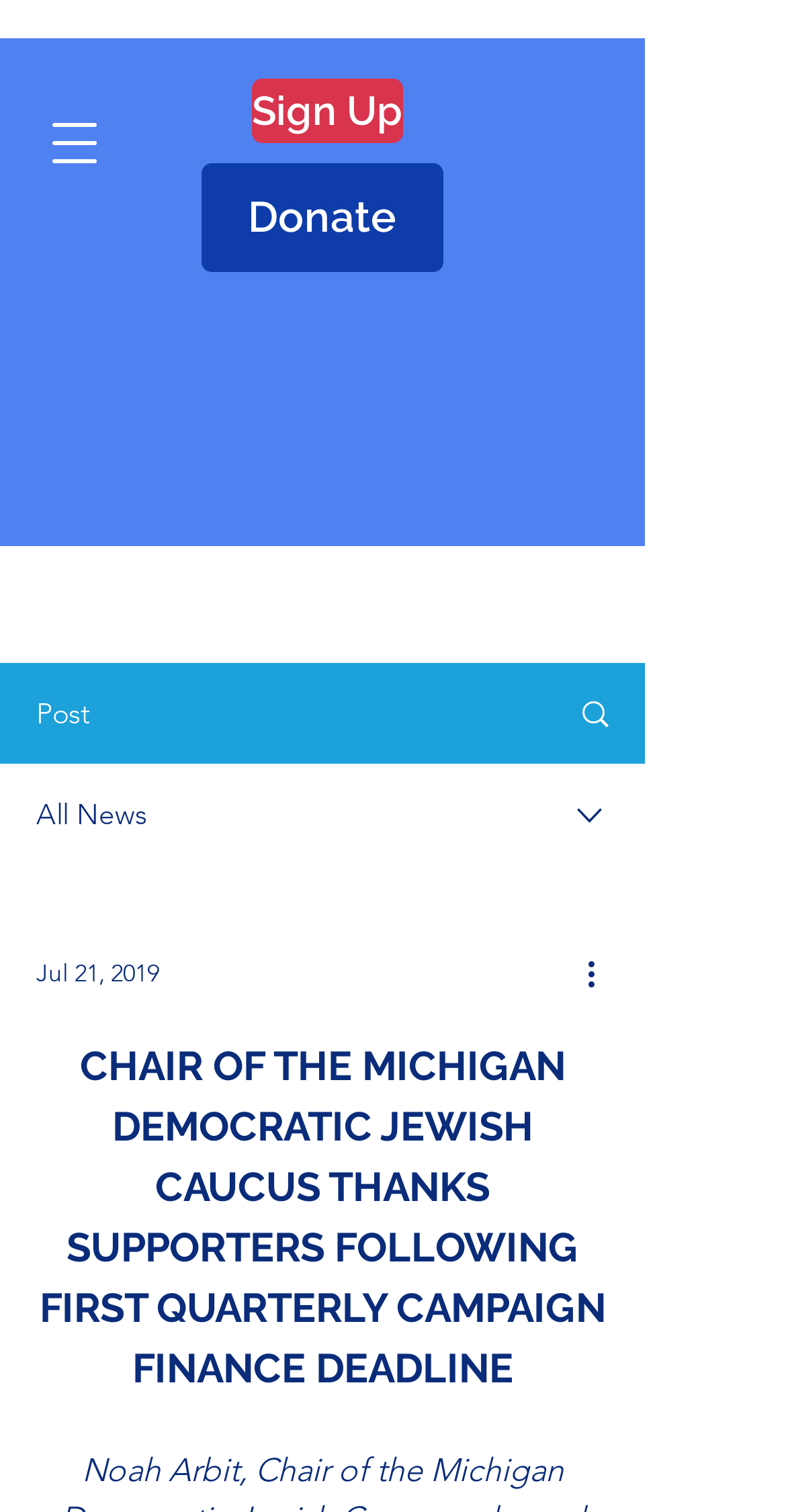Give a succinct answer to this question in a single word or phrase: 
What is the purpose of the 'More actions' button?

To show more options